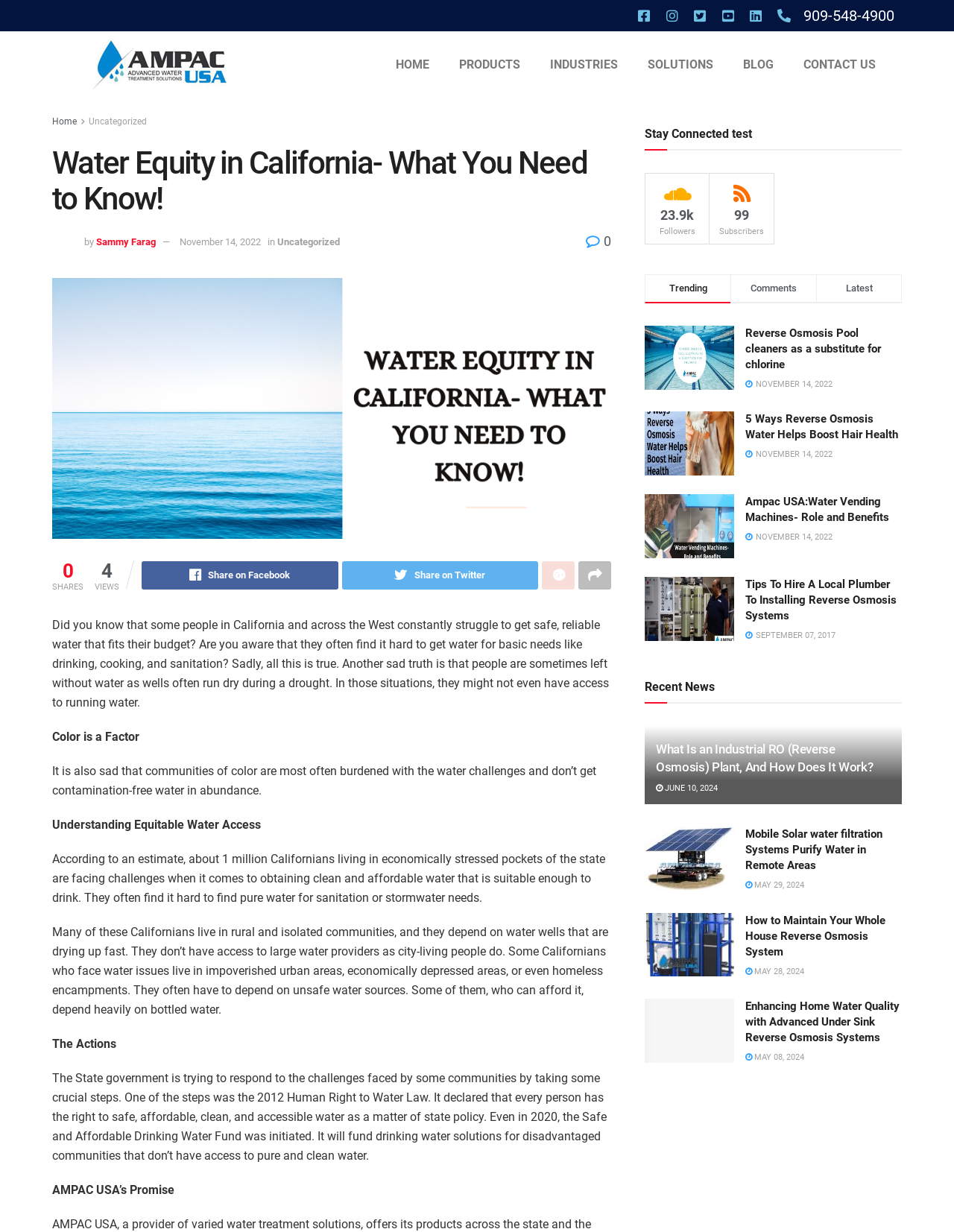What is the topic of this webpage?
Answer with a single word or phrase by referring to the visual content.

Water Equity